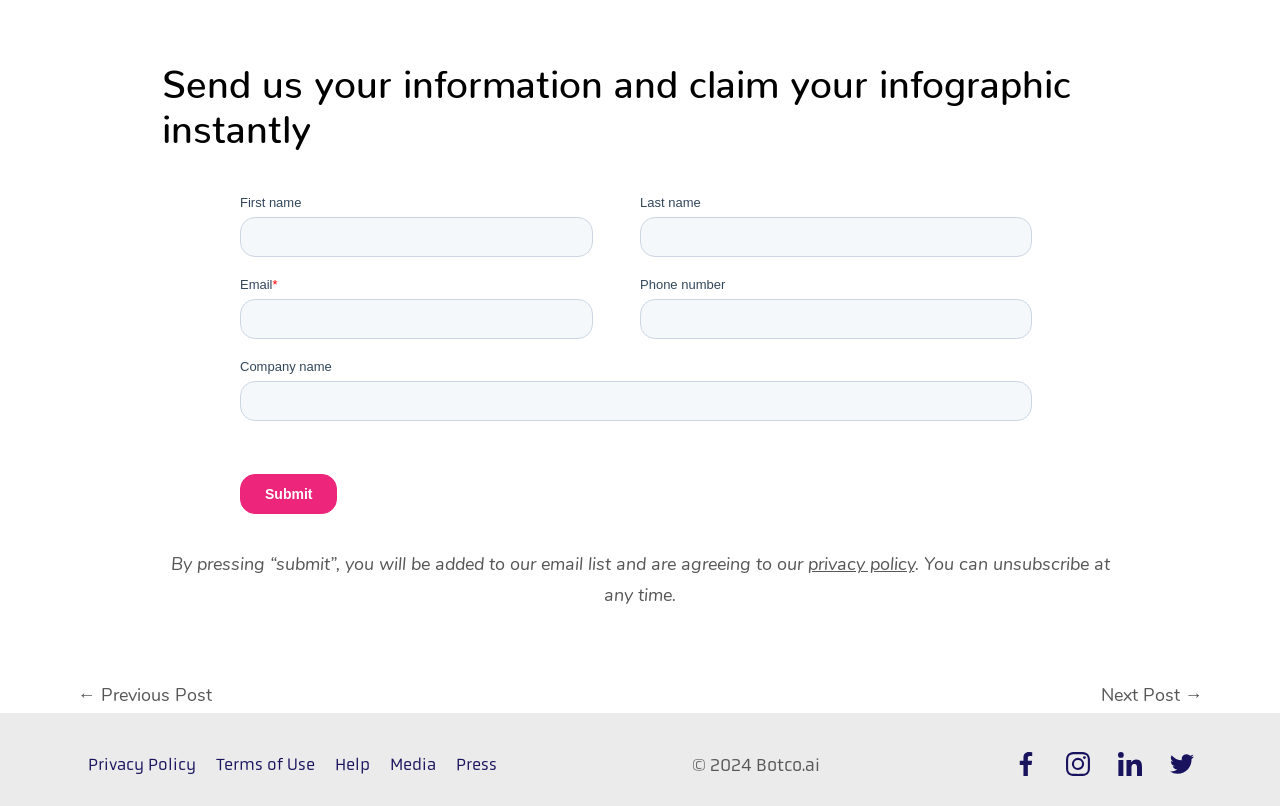Select the bounding box coordinates of the element I need to click to carry out the following instruction: "Go back to the home page".

None